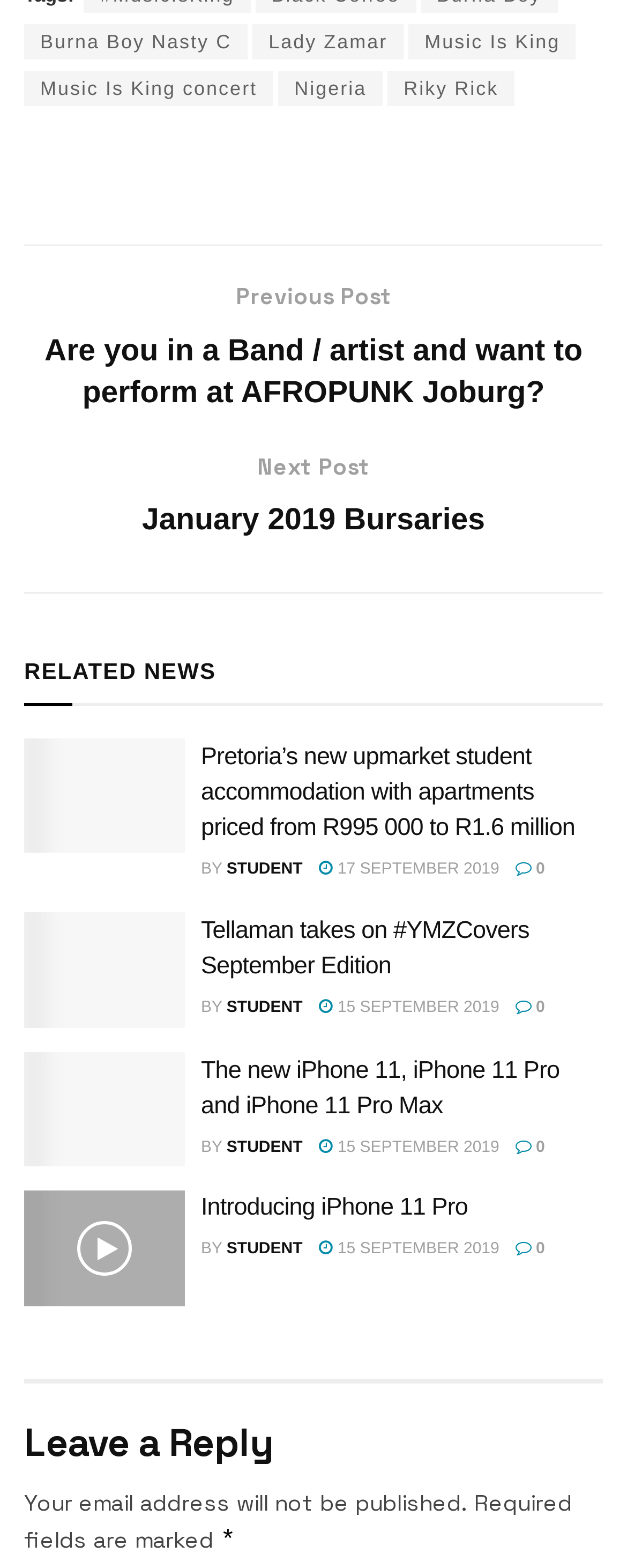Identify the bounding box coordinates of the region that needs to be clicked to carry out this instruction: "View the post about Tellaman takes on #YMZCovers September Edition". Provide these coordinates as four float numbers ranging from 0 to 1, i.e., [left, top, right, bottom].

[0.321, 0.582, 0.962, 0.627]